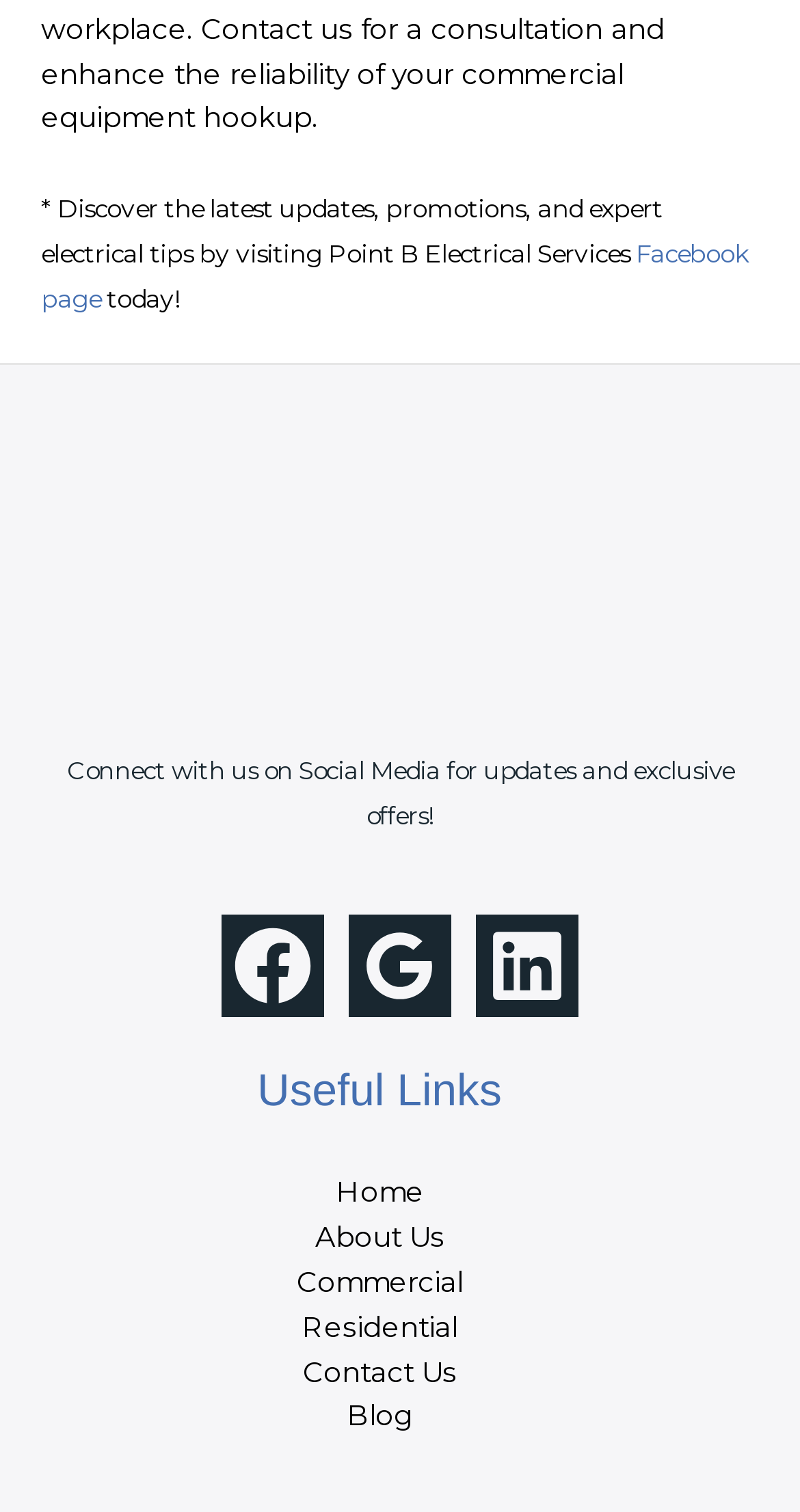Identify the bounding box coordinates necessary to click and complete the given instruction: "Read blog posts".

[0.433, 0.926, 0.515, 0.947]